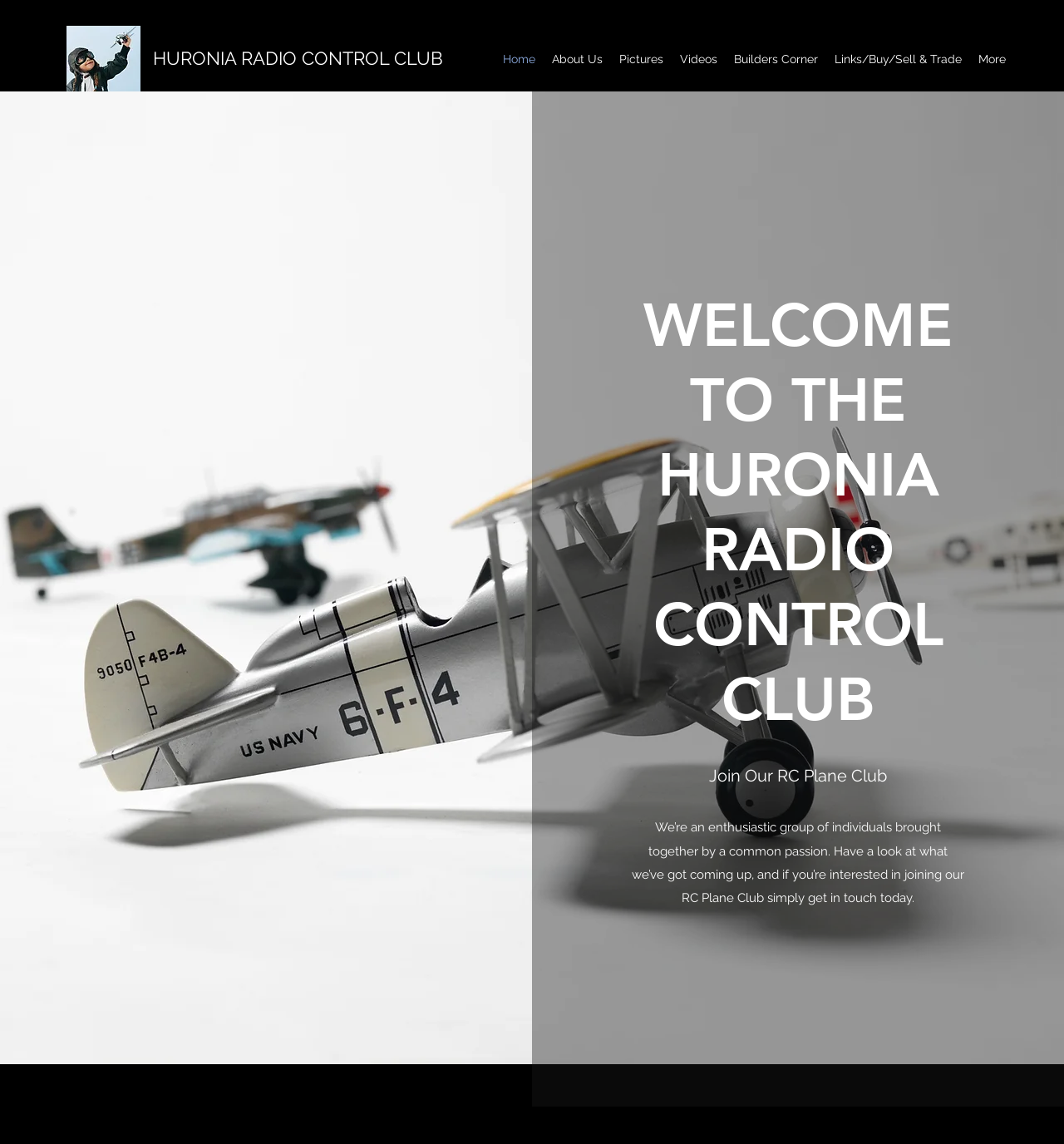Please determine the bounding box coordinates for the UI element described as: "HURONIA RADIO CONTROL CLUB".

[0.144, 0.041, 0.416, 0.06]